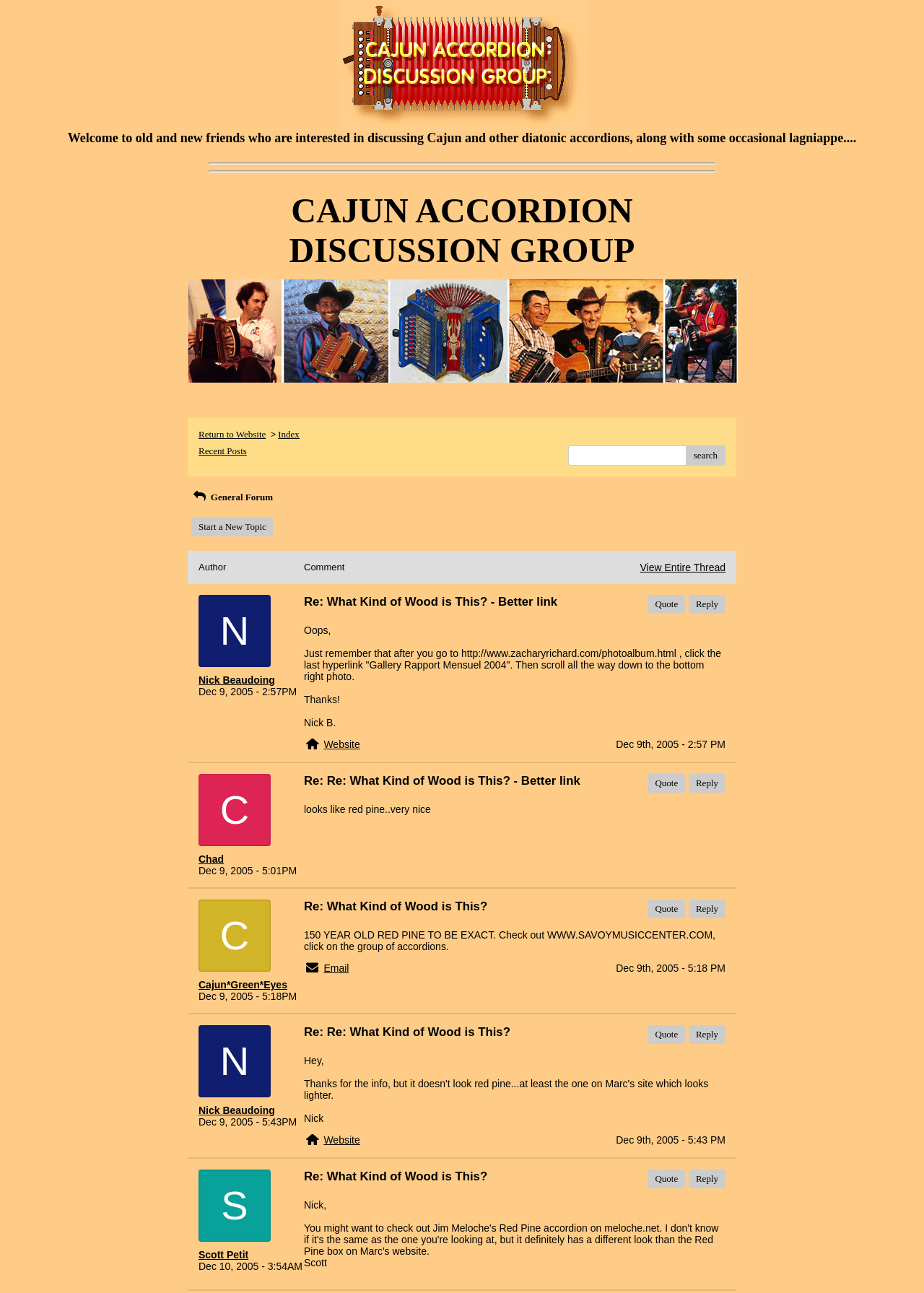Please identify the bounding box coordinates of the region to click in order to complete the task: "Reply to a post". The coordinates must be four float numbers between 0 and 1, specified as [left, top, right, bottom].

[0.745, 0.46, 0.785, 0.475]